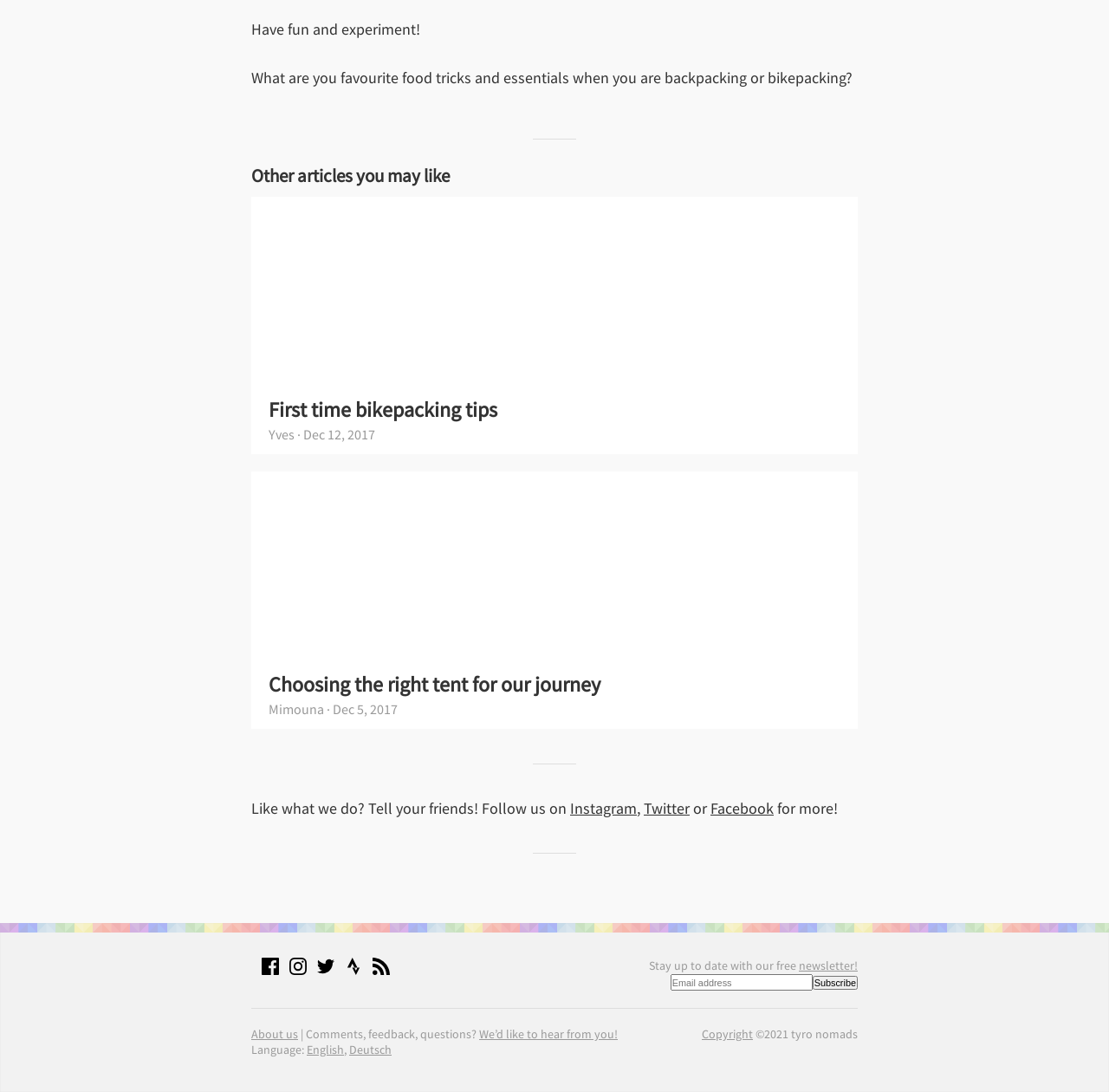Please determine the bounding box coordinates for the element with the description: "Copyright".

[0.633, 0.94, 0.679, 0.954]